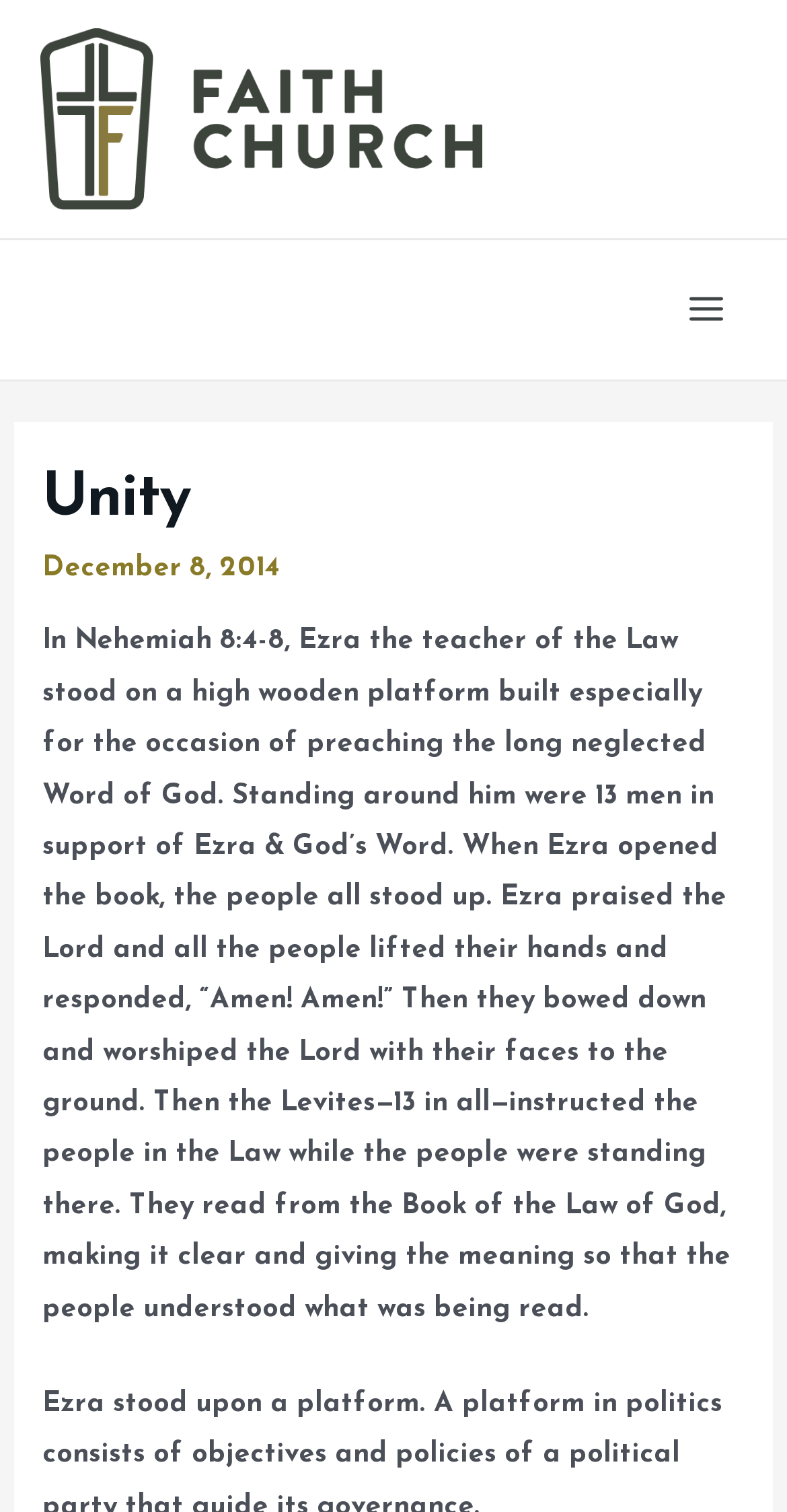How many men supported Ezra?
From the screenshot, supply a one-word or short-phrase answer.

13